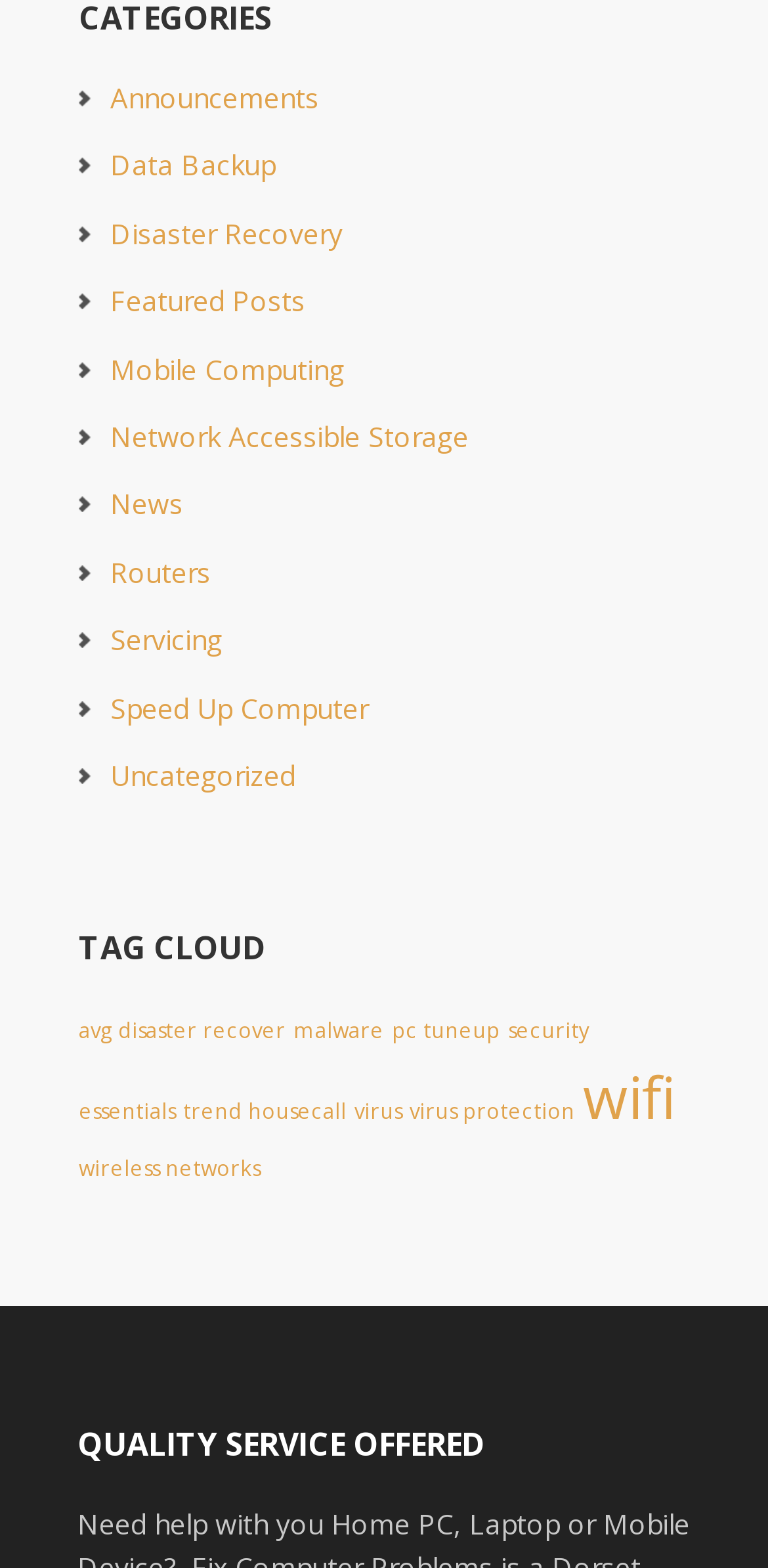Respond to the question below with a single word or phrase:
What is the purpose of the 'TAG CLOUD' section?

To show related topics